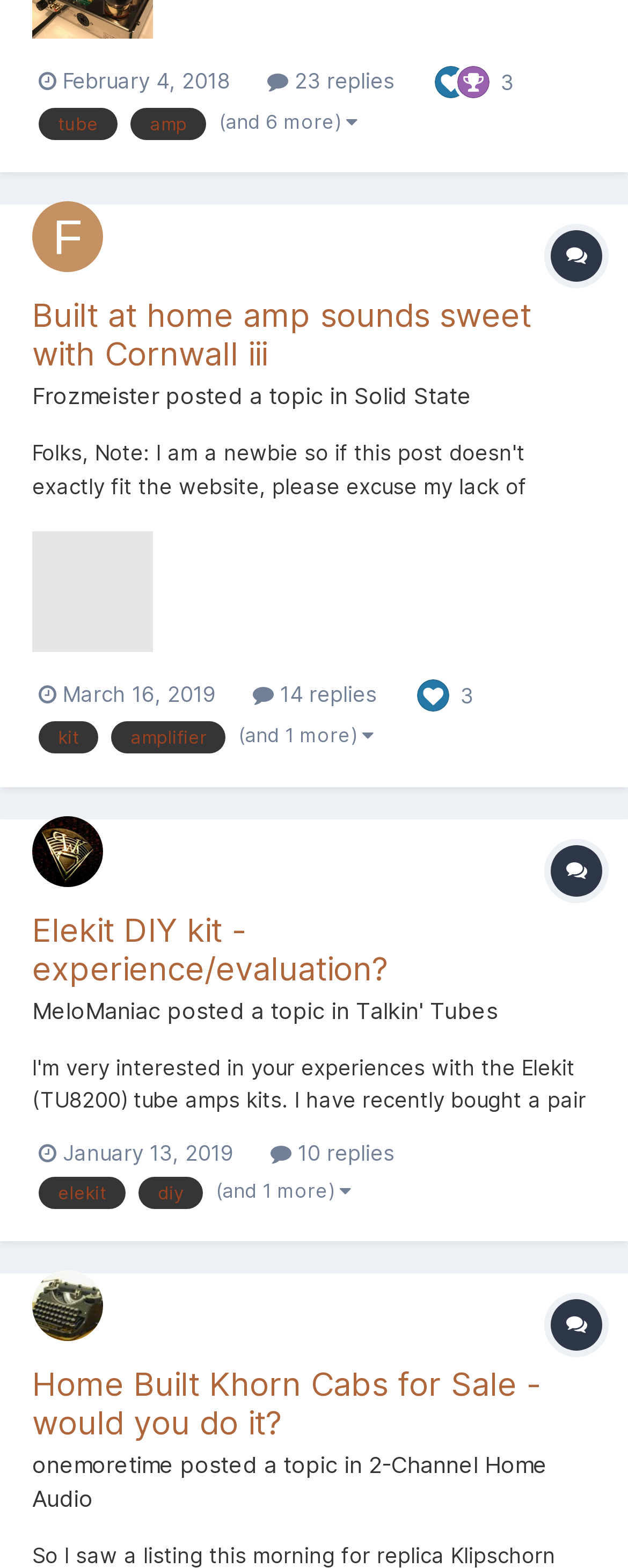Given the webpage screenshot, identify the bounding box of the UI element that matches this description: "March 16, 2019".

[0.062, 0.435, 0.344, 0.451]